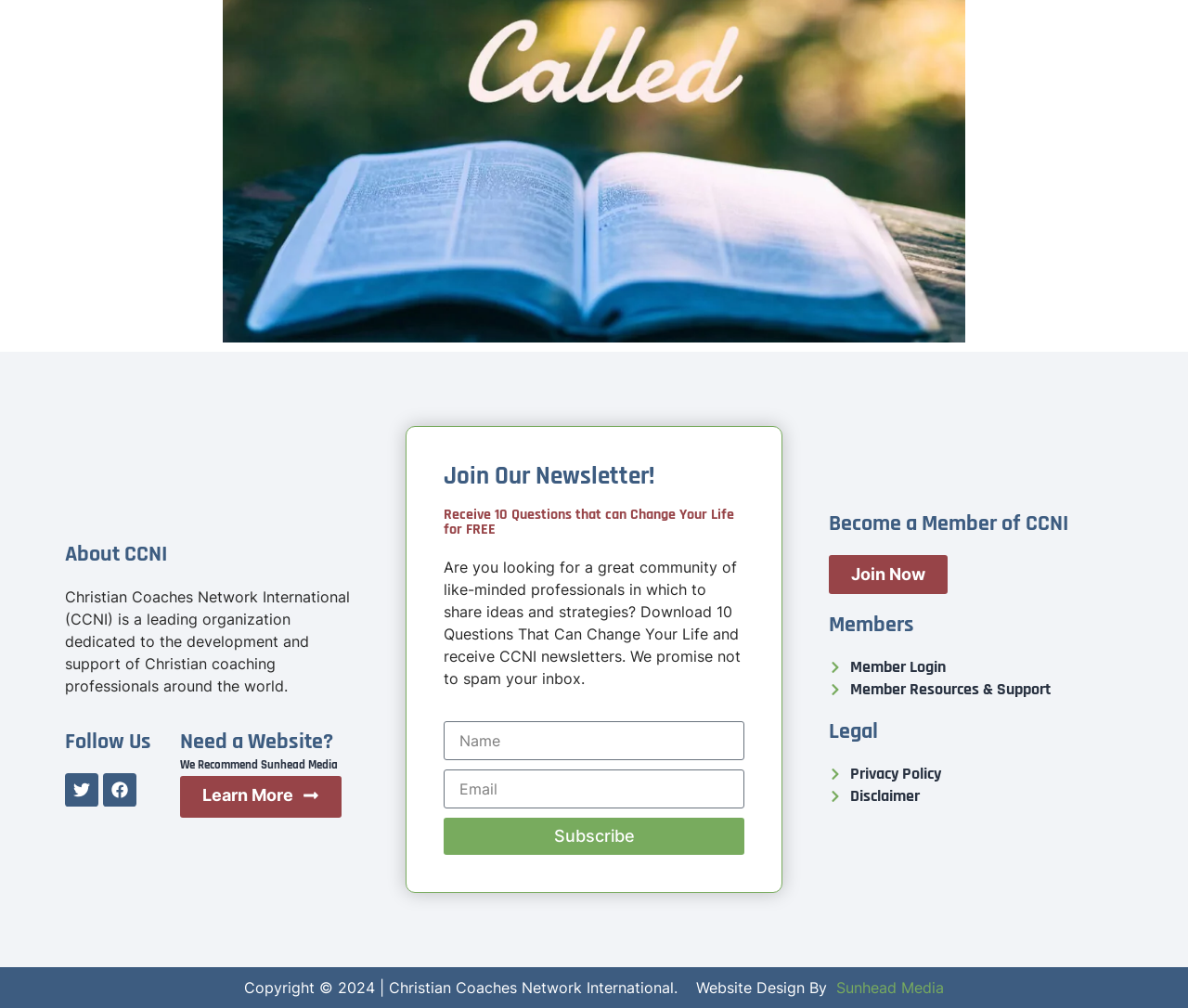Locate the UI element described by Facebook in the provided webpage screenshot. Return the bounding box coordinates in the format (top-left x, top-left y, bottom-right x, bottom-right y), ensuring all values are between 0 and 1.

[0.087, 0.767, 0.115, 0.8]